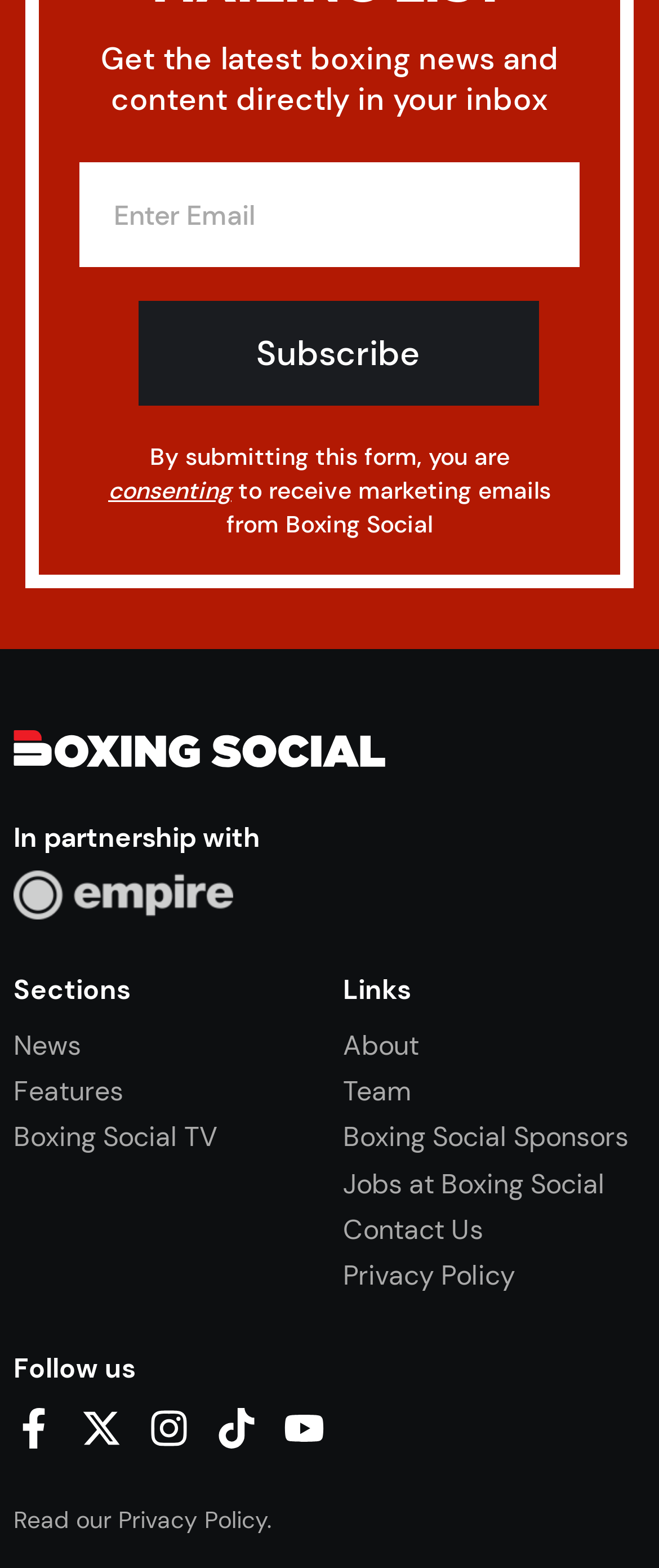How many links are there in the 'Links' section?
Refer to the image and provide a detailed answer to the question.

The 'Links' section is located at the bottom of the webpage and contains six links: 'About', 'Team', 'Boxing Social Sponsors', 'Jobs at Boxing Social', 'Contact Us', and 'Privacy Policy'.